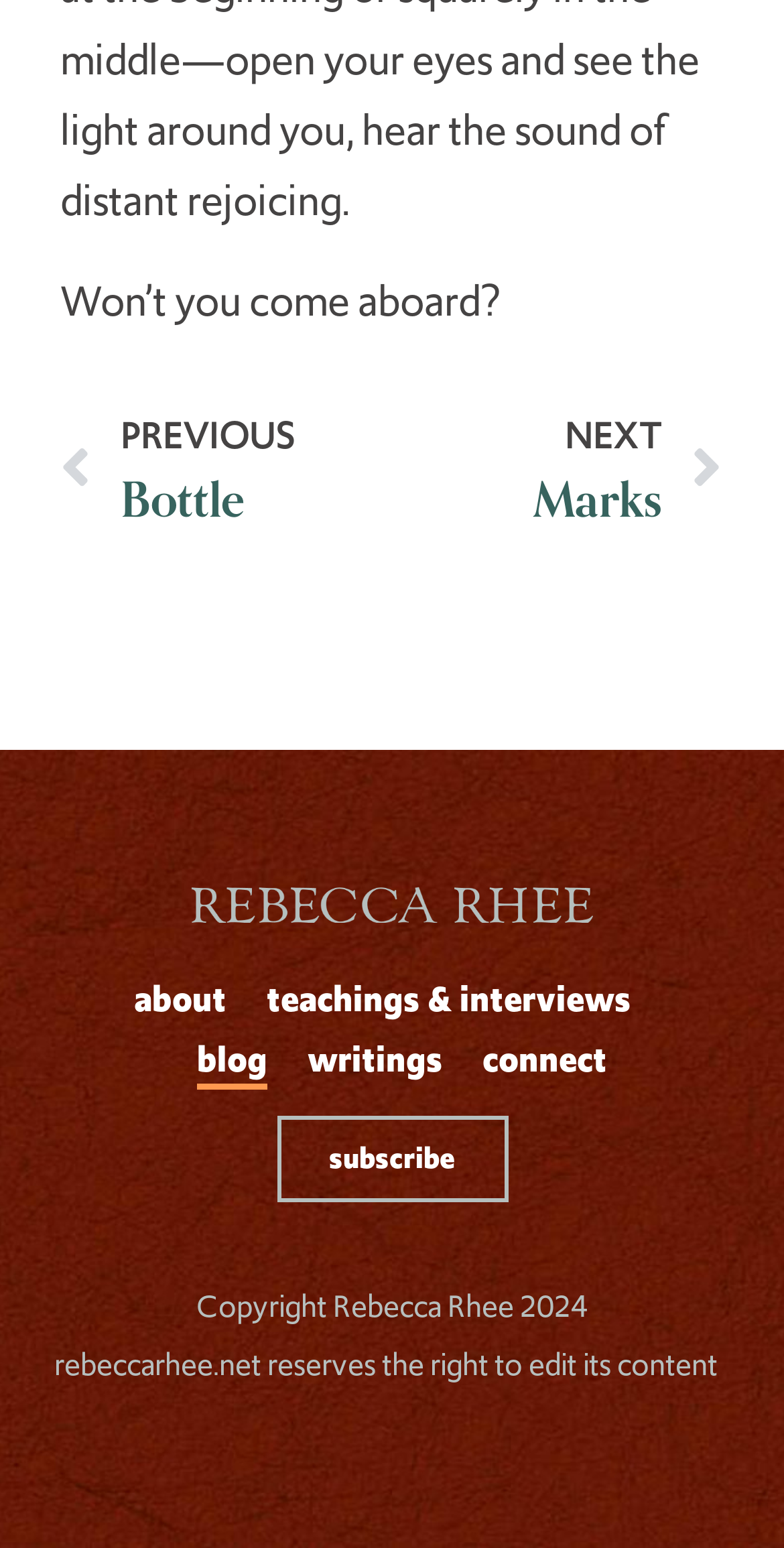Please give a succinct answer using a single word or phrase:
What is the year of copyright?

2024